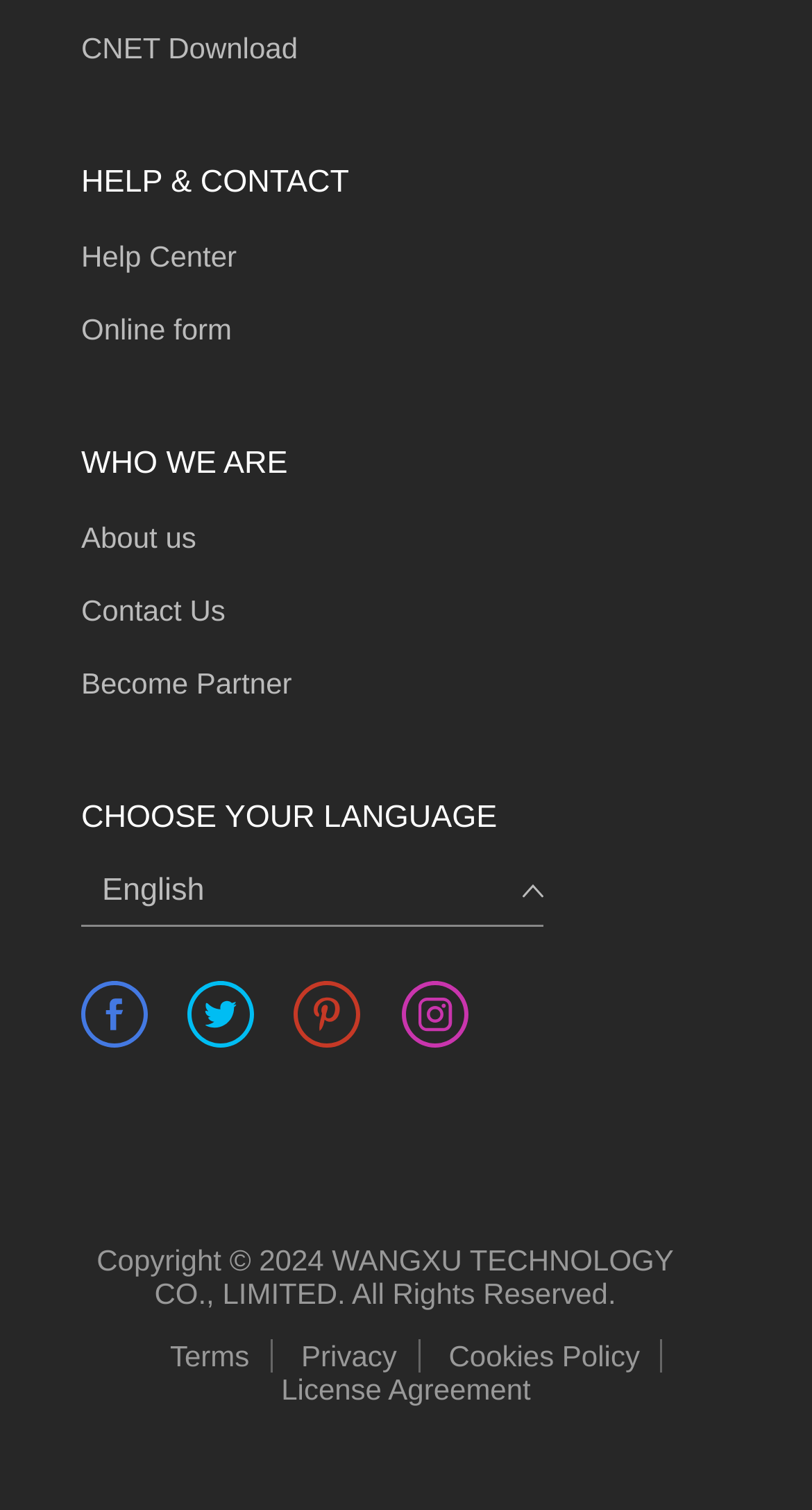Identify the bounding box coordinates for the UI element described by the following text: "Cookies Policy". Provide the coordinates as four float numbers between 0 and 1, in the format [left, top, right, bottom].

[0.527, 0.887, 0.816, 0.909]